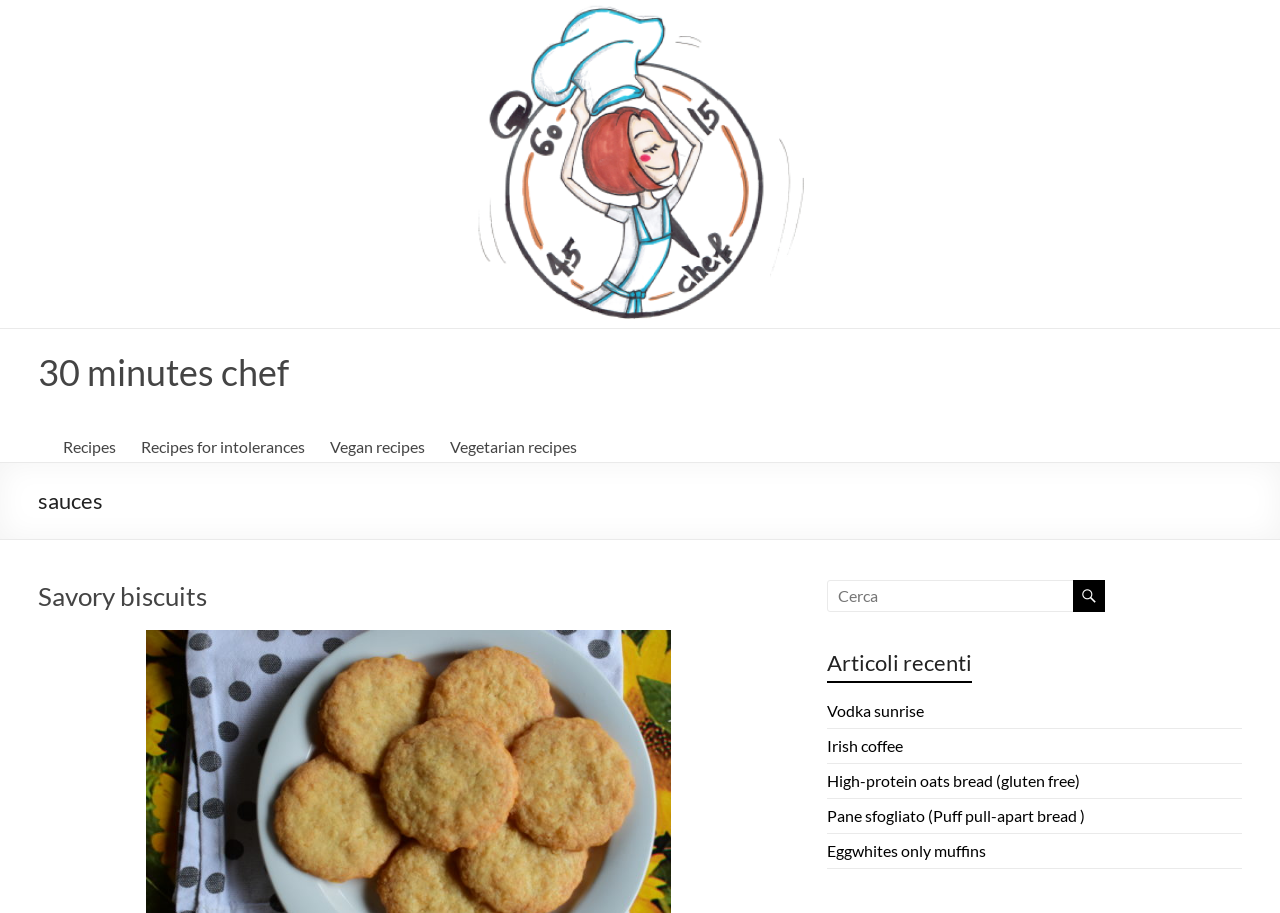Using floating point numbers between 0 and 1, provide the bounding box coordinates in the format (top-left x, top-left y, bottom-right x, bottom-right y). Locate the UI element described here: High-protein oats bread (gluten free)

[0.646, 0.844, 0.844, 0.865]